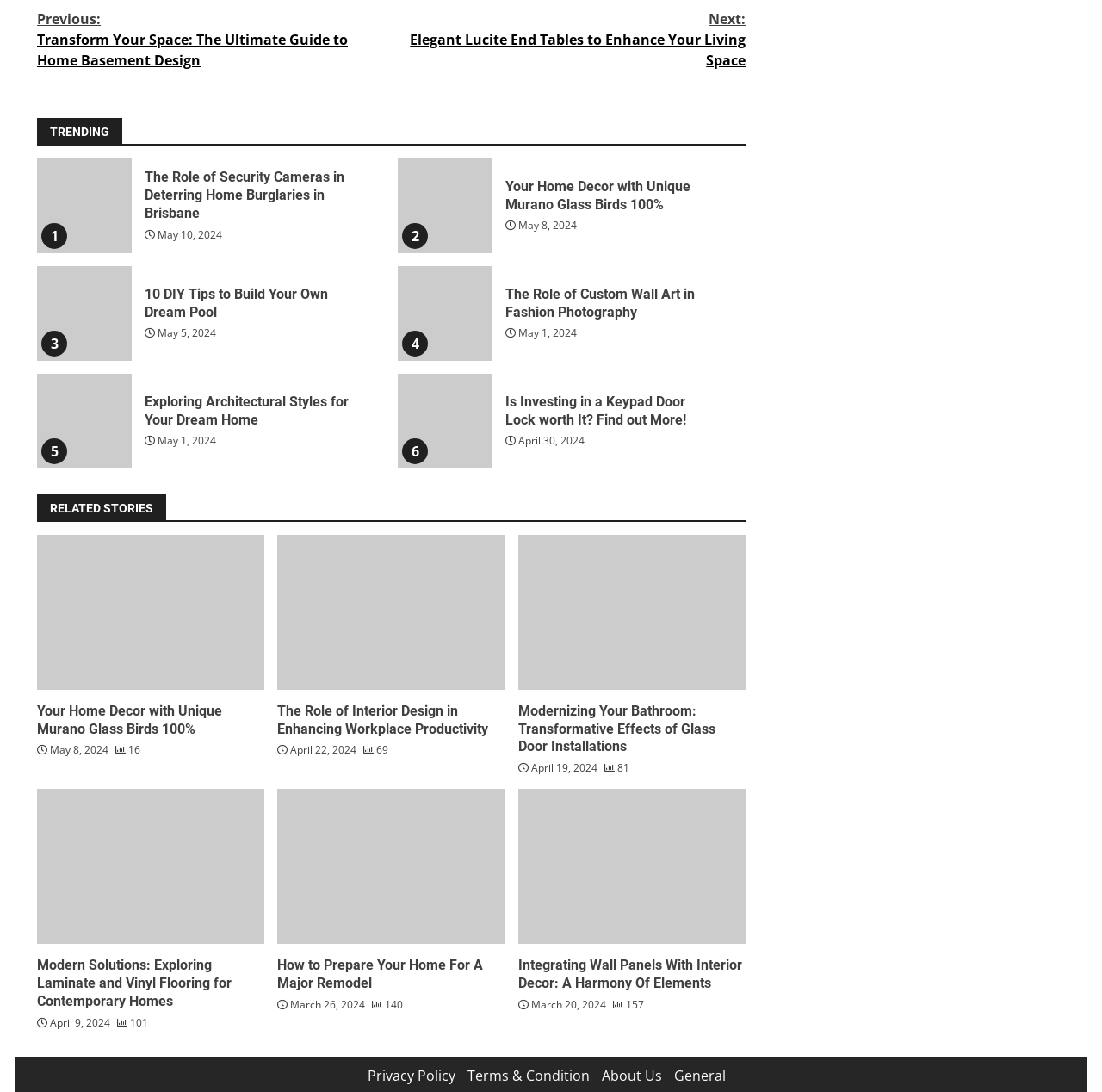Find the bounding box coordinates for the area that should be clicked to accomplish the instruction: "Explore '10 DIY Tips to Build Your Own Dream Pool'".

[0.131, 0.262, 0.318, 0.294]